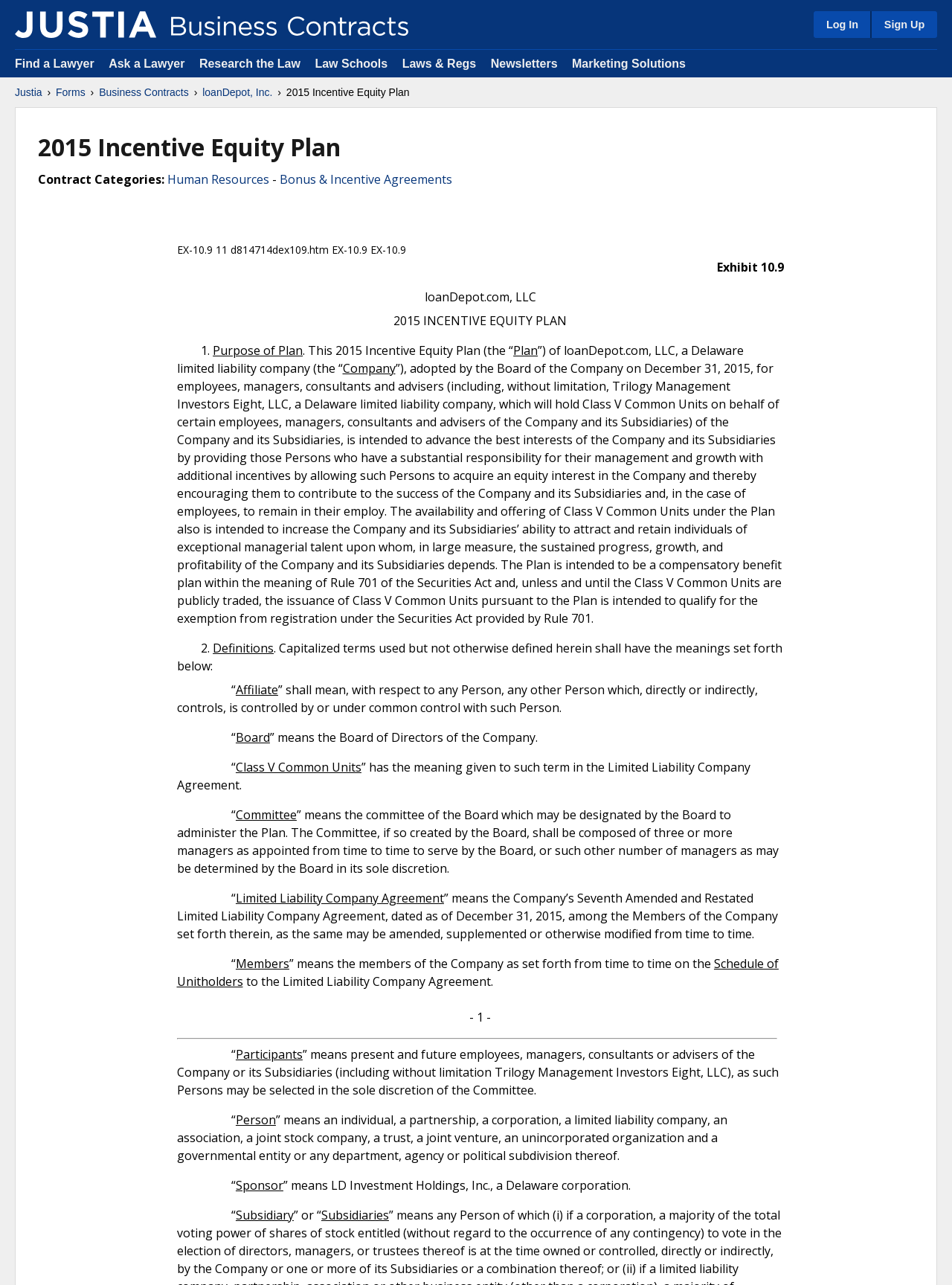Determine the primary headline of the webpage.

2015 Incentive Equity Plan